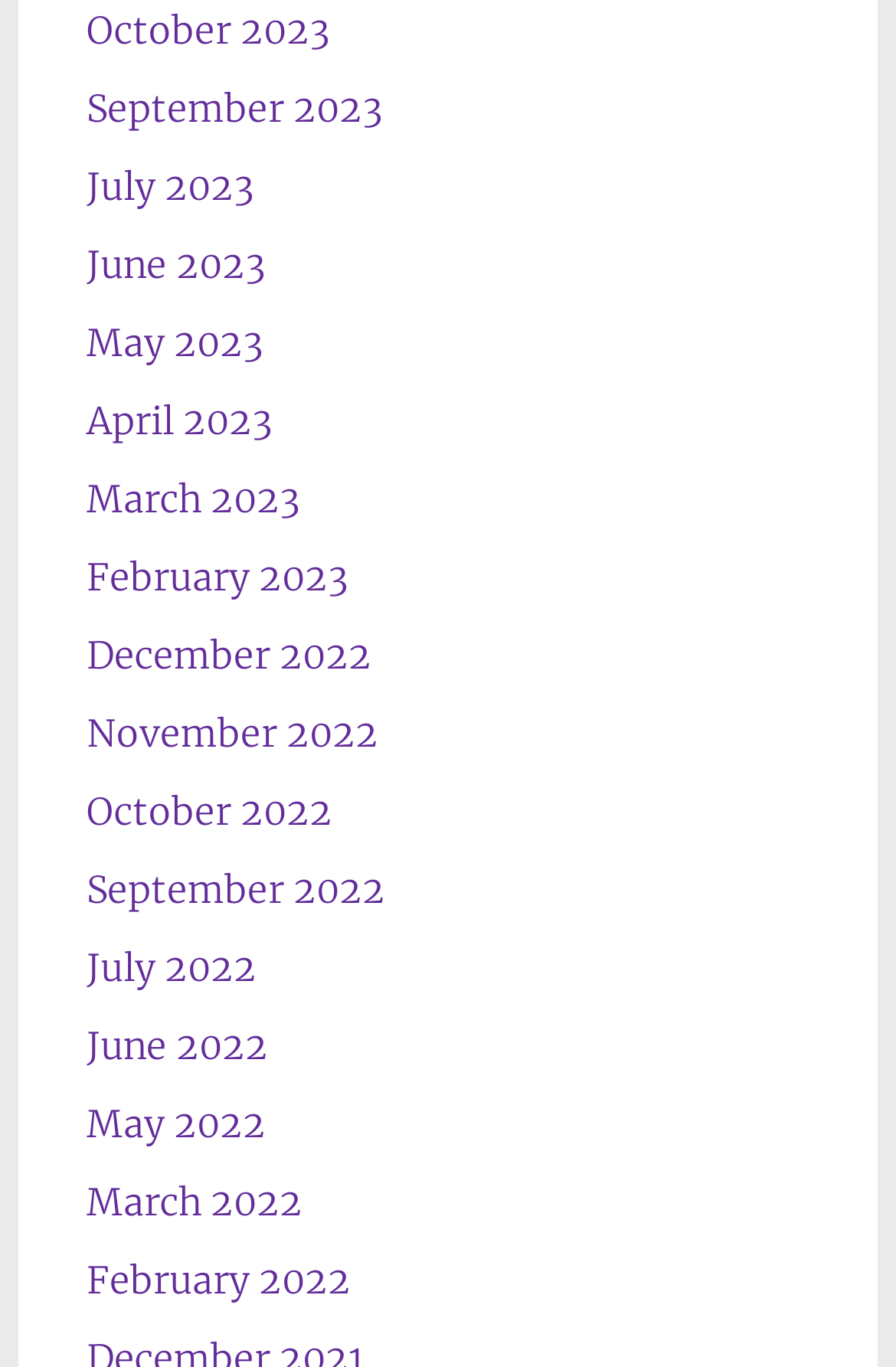Please locate the UI element described by "September 2023" and provide its bounding box coordinates.

[0.097, 0.062, 0.428, 0.096]